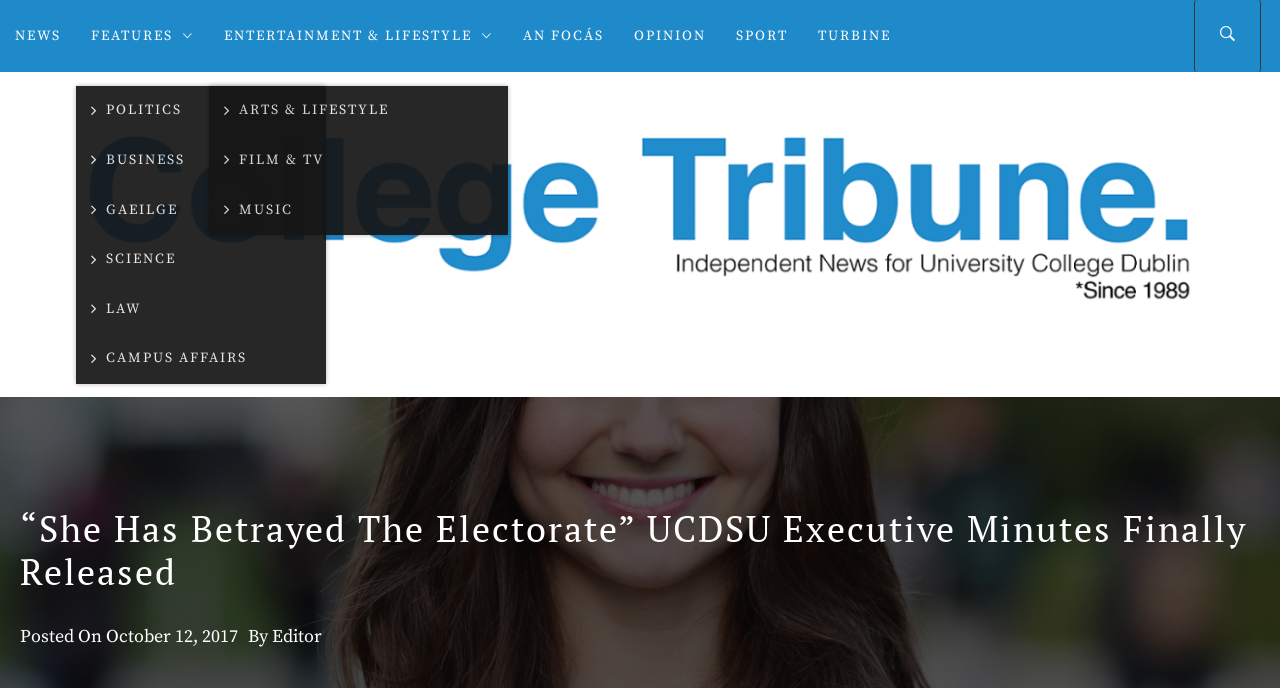Please identify the bounding box coordinates of the area that needs to be clicked to follow this instruction: "read editor's posts".

[0.212, 0.909, 0.252, 0.942]